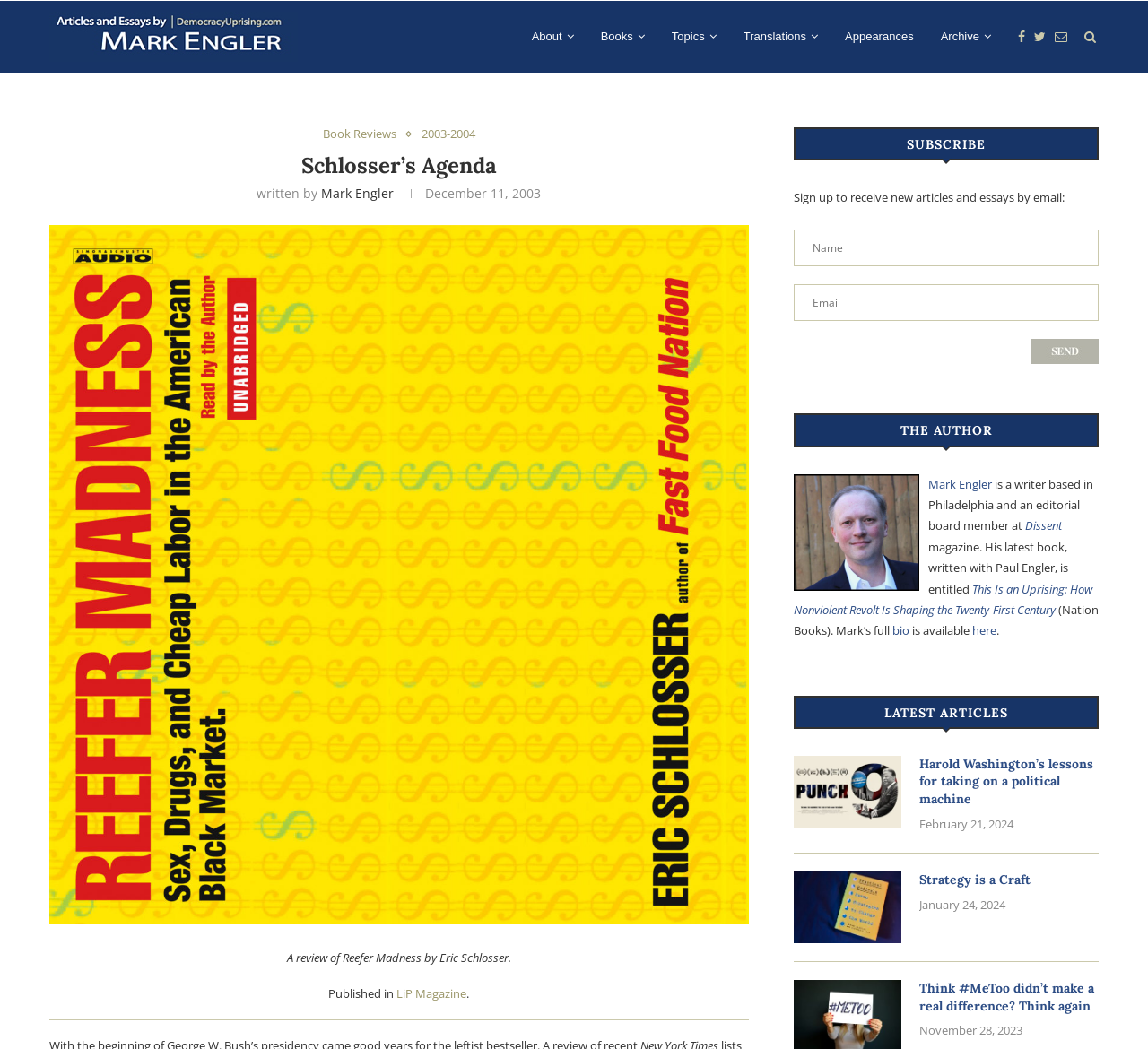Offer a detailed account of what is visible on the webpage.

This webpage is about Eric Schlosser's book review of "Reefer Madness" and appears to be a blog or article page. At the top, there is a header section with a logo image and a heading "Democracy Uprising" on the left, followed by a row of navigation links, including "About", "Books", "Topics", and more. On the right side of the header, there are social media links and a search icon.

Below the header, there is a section with a heading "Schlosser's Agenda" and a subheading "written by Mark Engler". This section contains a review of "Reefer Madness" by Eric Schlosser, published in LiP Magazine. The review is accompanied by a timestamp, "December 11, 2003".

To the right of this section, there is a sidebar with a heading "SUBSCRIBE" and a form to sign up for new articles and essays by email. Below the form, there is a section about the author, Mark Engler, with a photo, a brief bio, and links to his latest book and other publications.

Further down the page, there is a section with a heading "LATEST ARTICLES" that lists several article links with headings, timestamps, and brief summaries. The articles are arranged in a vertical list, with the most recent one at the top.

Overall, the webpage has a clean and organized layout, with clear headings and concise text. The content is focused on Eric Schlosser's book review and Mark Engler's writings, with additional sections for subscription and latest articles.